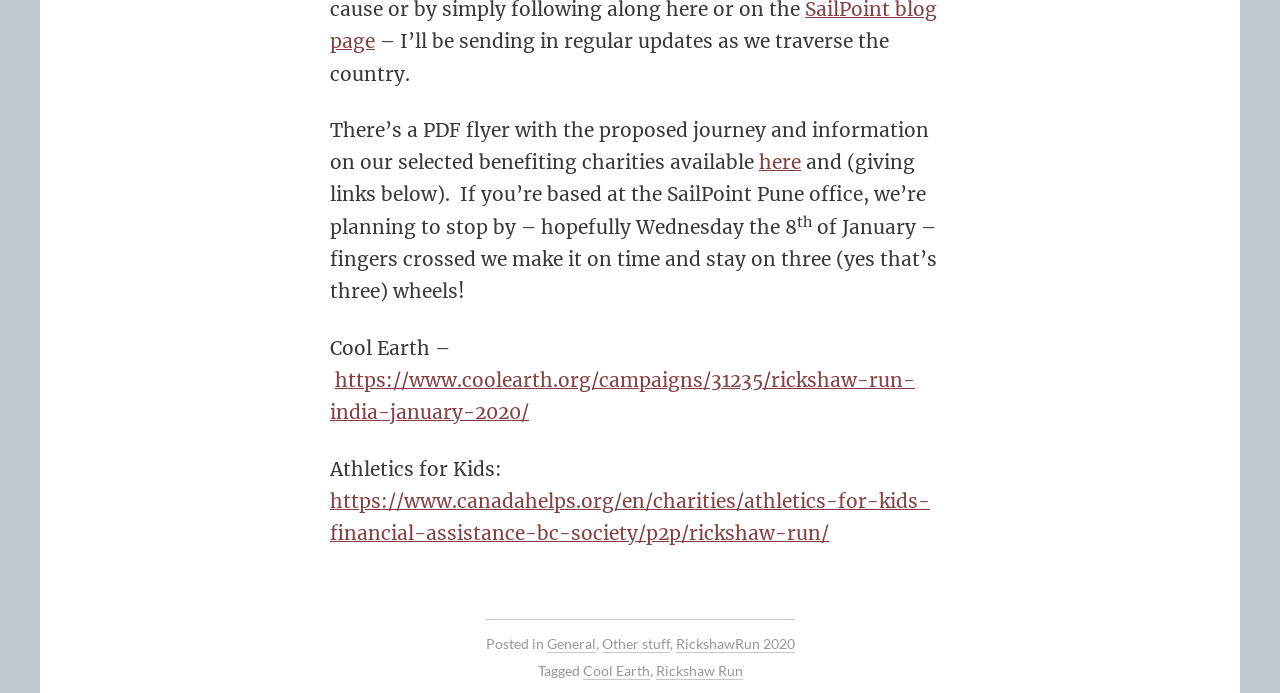Identify the bounding box for the described UI element: "Cool Earth".

[0.455, 0.956, 0.507, 0.982]